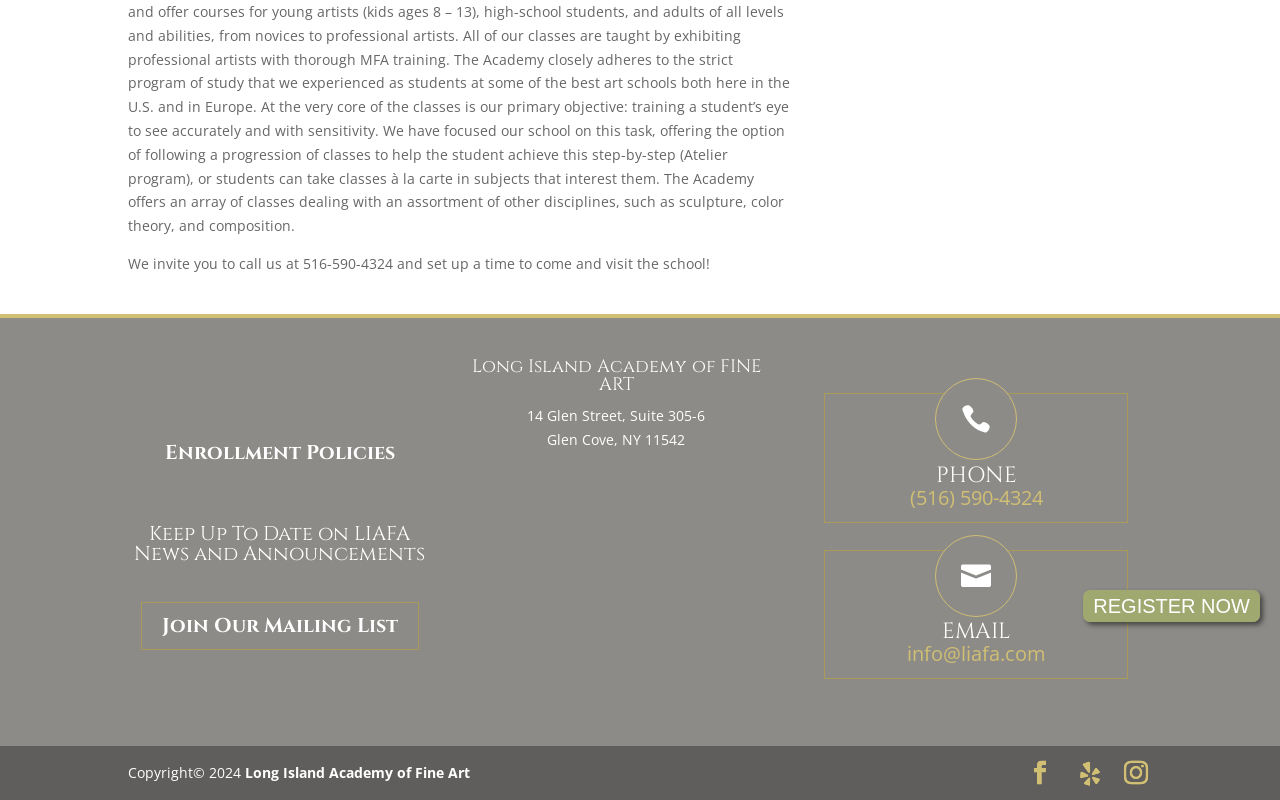Given the element description Join Our Mailing List, identify the bounding box coordinates for the UI element on the webpage screenshot. The format should be (top-left x, top-left y, bottom-right x, bottom-right y), with values between 0 and 1.

[0.11, 0.753, 0.327, 0.813]